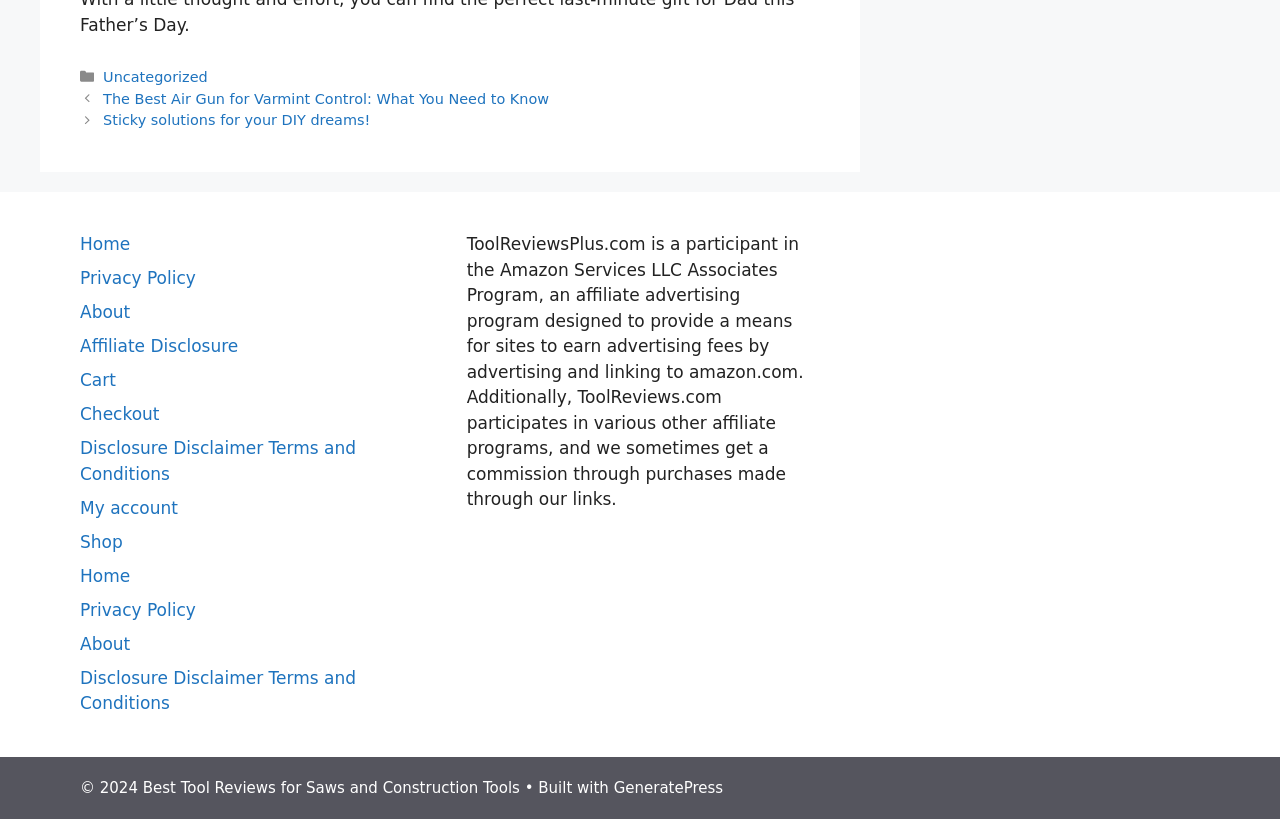Analyze the image and provide a detailed answer to the question: What is the theme or framework used to build the webpage?

I found the theme or framework used to build the webpage by looking at the static text at the bottom of the webpage, which says '• Built with GeneratePress'.